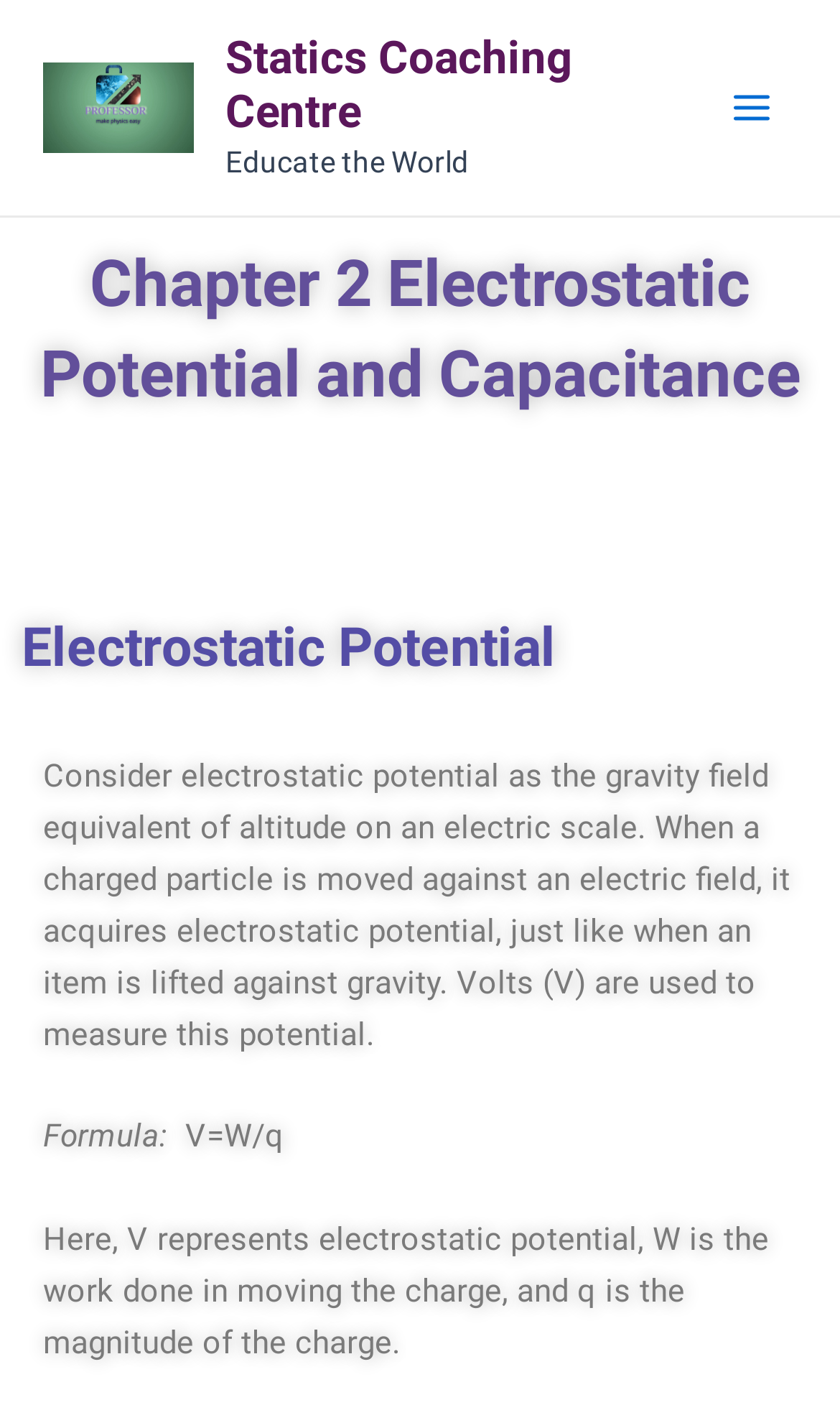Please provide the bounding box coordinate of the region that matches the element description: Main Menu. Coordinates should be in the format (top-left x, top-left y, bottom-right x, bottom-right y) and all values should be between 0 and 1.

[0.841, 0.044, 0.949, 0.107]